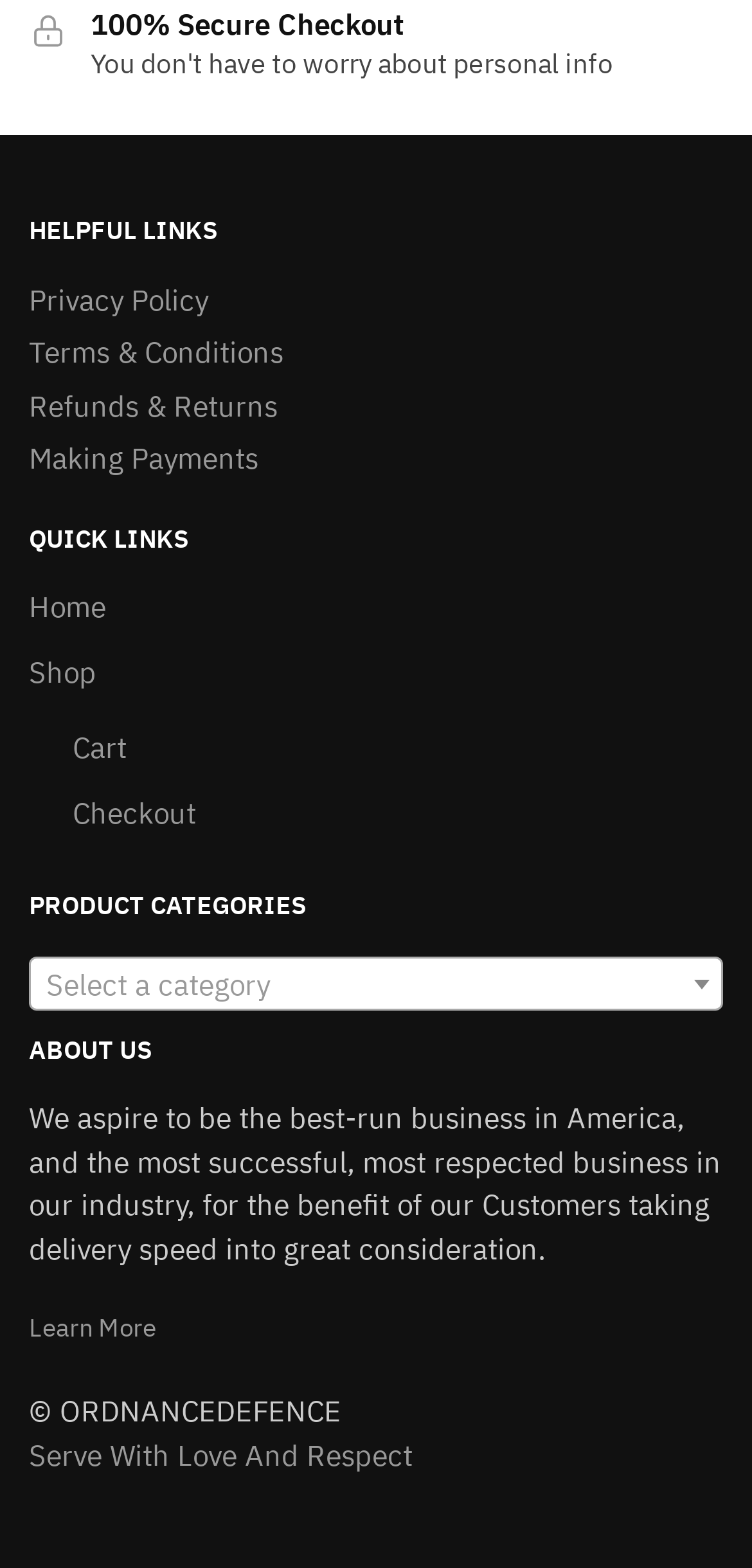Identify the coordinates of the bounding box for the element that must be clicked to accomplish the instruction: "download the Bracco Italiano Purchase Agreement".

None